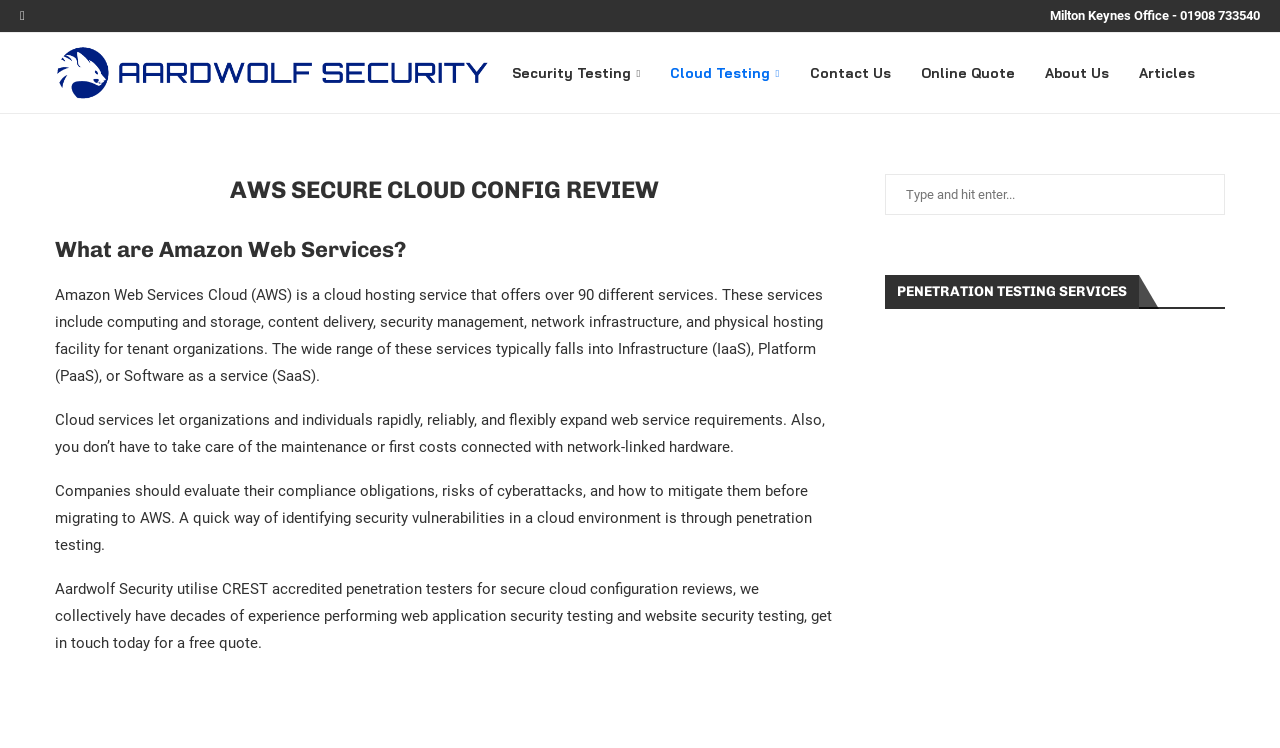Provide the bounding box coordinates of the HTML element described by the text: "name="s" placeholder="Type and hit enter..."".

[0.691, 0.233, 0.957, 0.287]